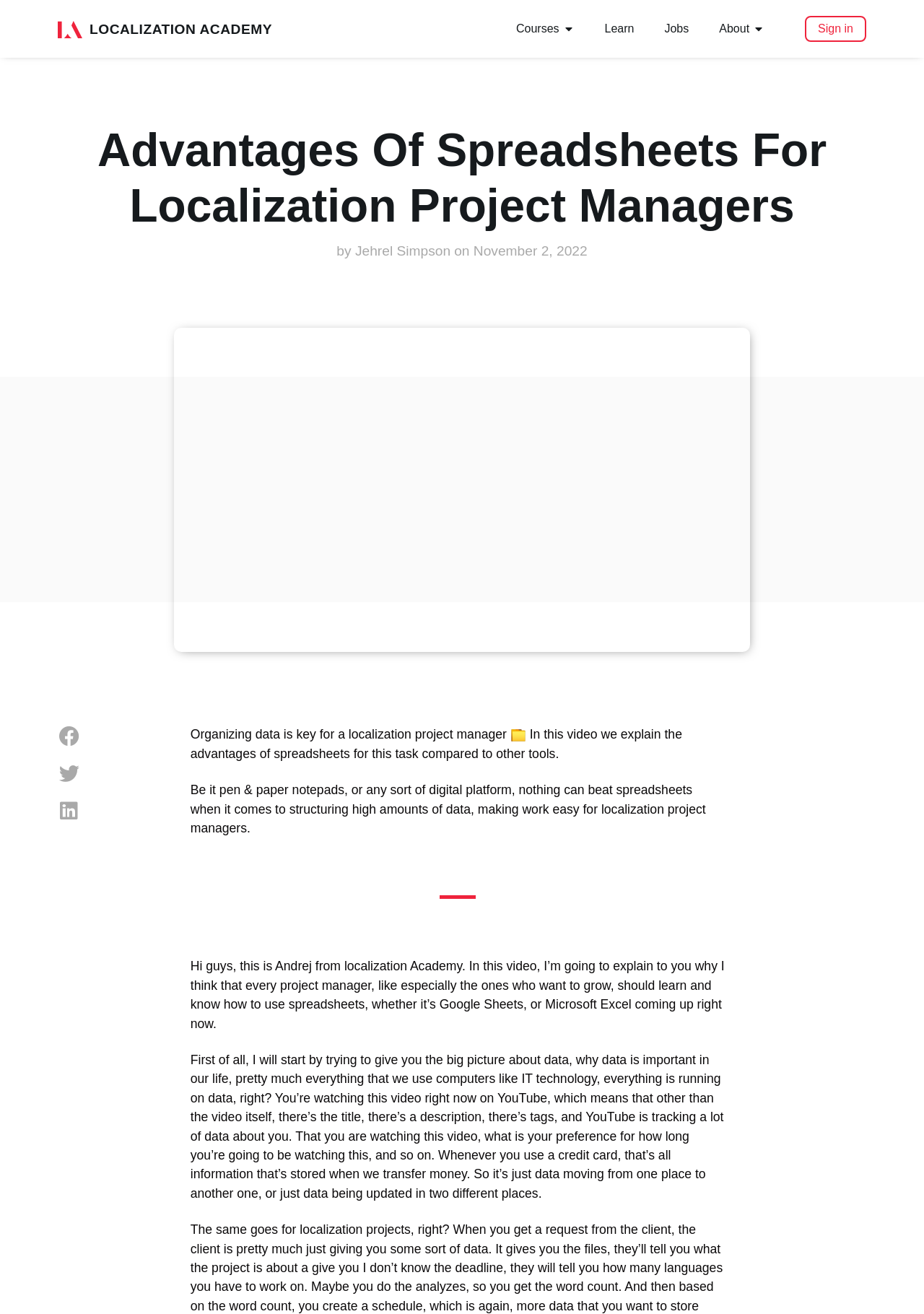Determine the bounding box coordinates of the clickable region to carry out the instruction: "Sign in".

[0.871, 0.012, 0.938, 0.032]